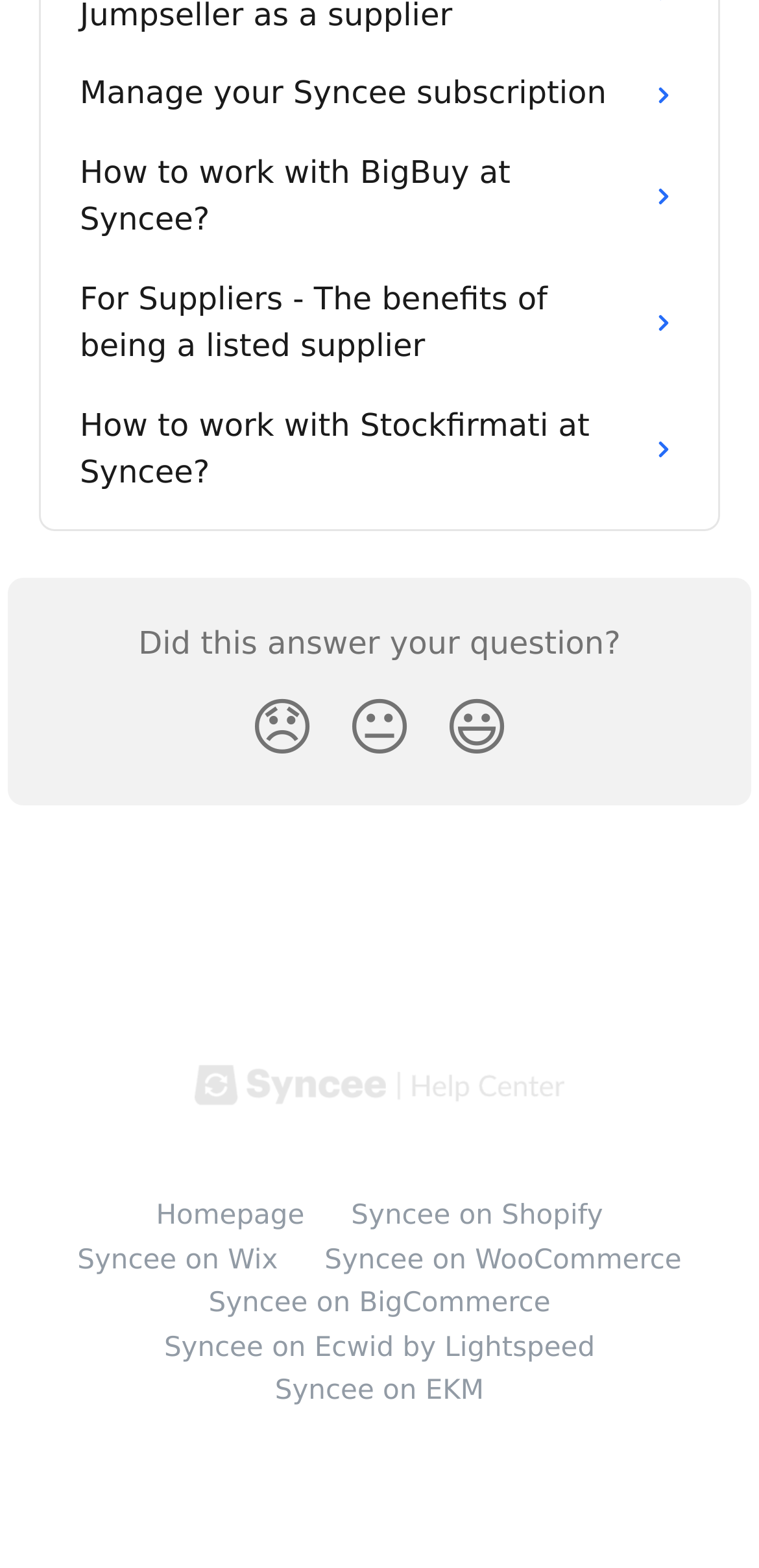Locate the bounding box coordinates of the element that should be clicked to execute the following instruction: "Click on 'Manage your Syncee subscription'".

[0.074, 0.035, 0.926, 0.086]